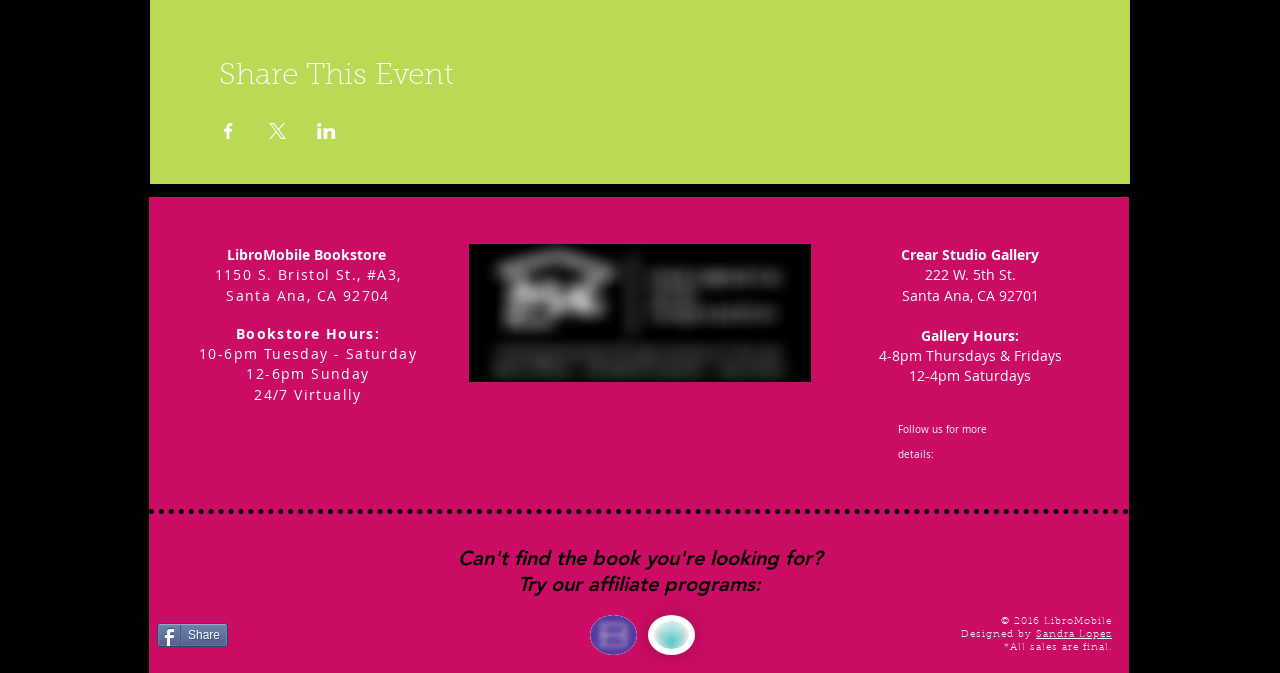Please identify the bounding box coordinates of the area I need to click to accomplish the following instruction: "Click on the 'NEXT' button".

None